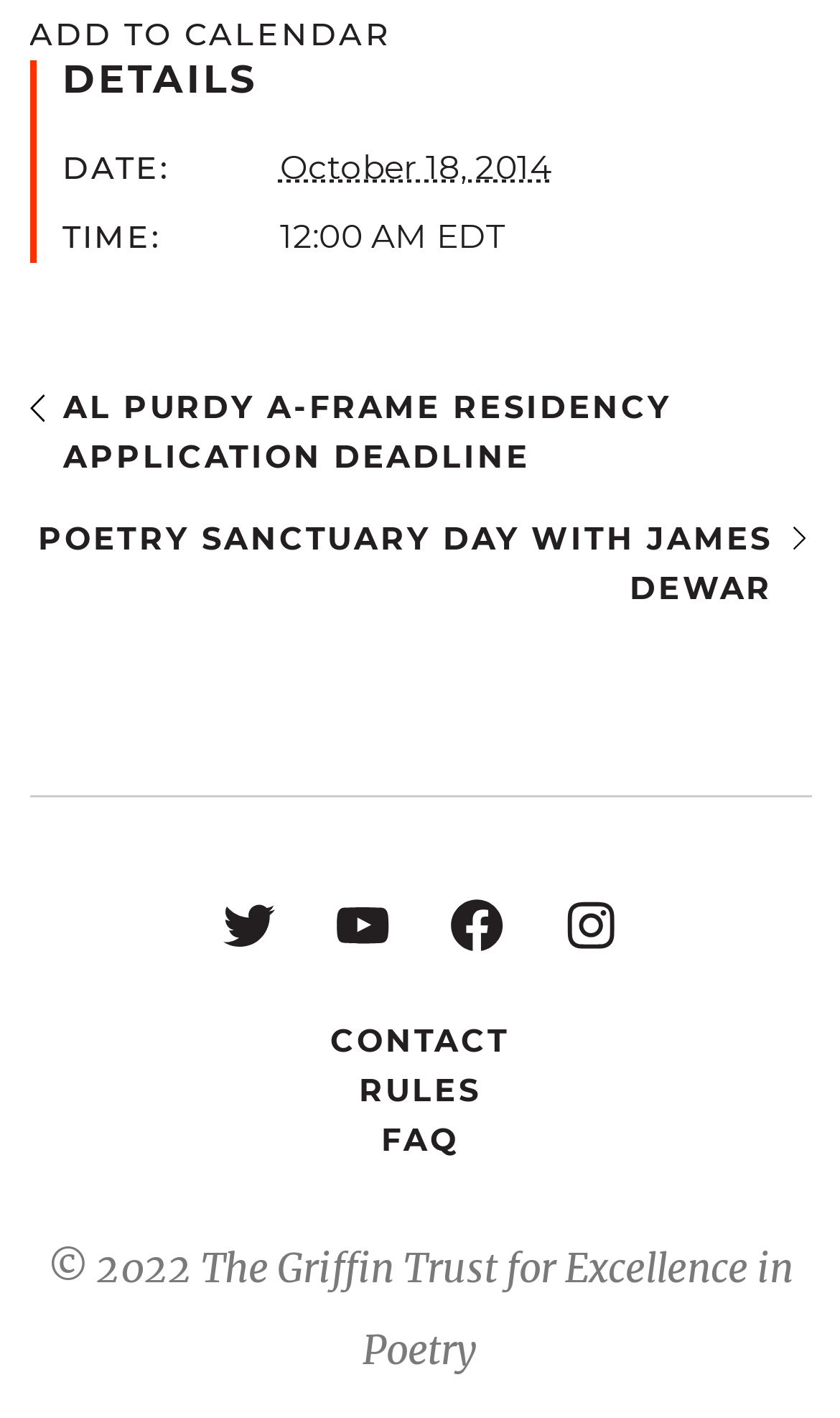Locate and provide the bounding box coordinates for the HTML element that matches this description: "Outlook Live".

[0.035, 0.119, 0.361, 0.149]